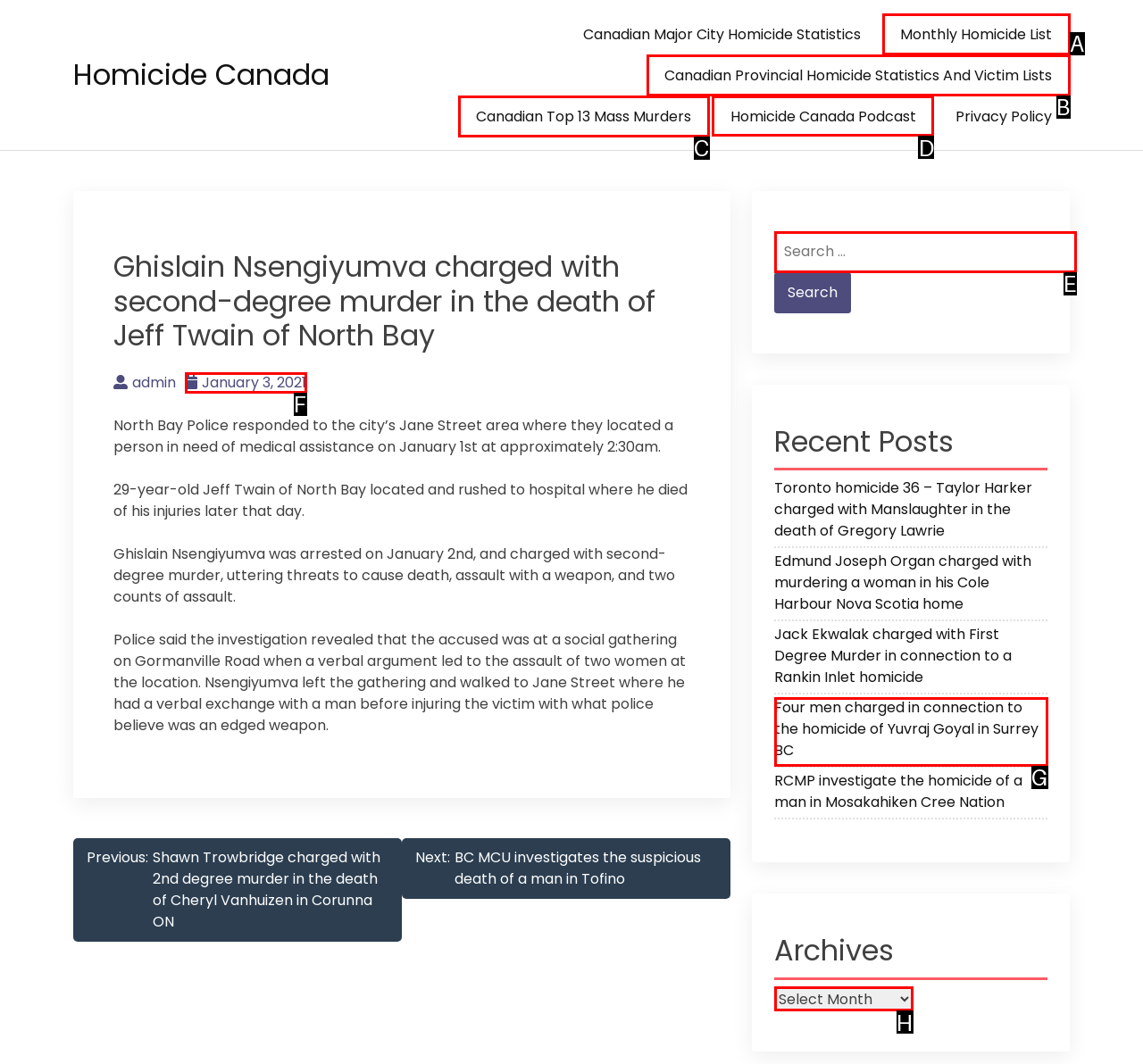Determine which letter corresponds to the UI element to click for this task: Click the Contact us link
Respond with the letter from the available options.

None